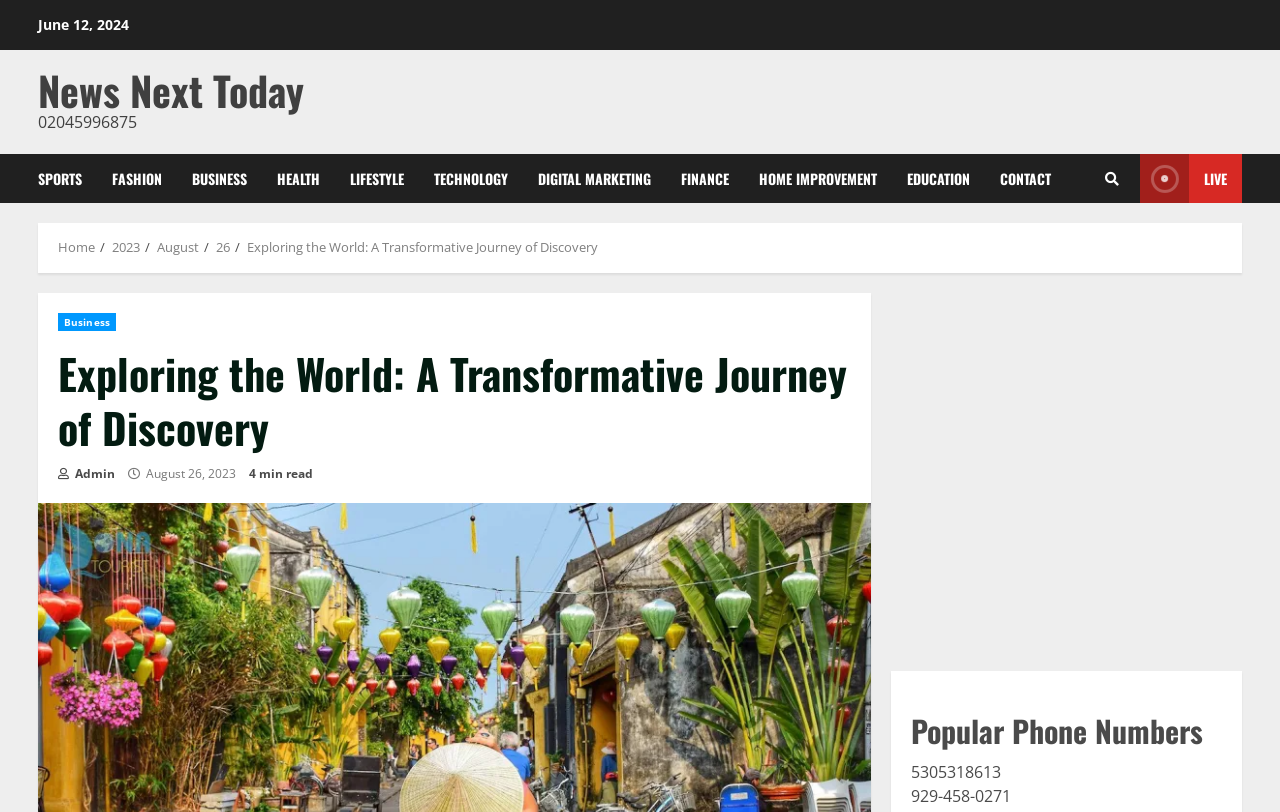Please determine the bounding box coordinates for the UI element described here. Use the format (top-left x, top-left y, bottom-right x, bottom-right y) with values bounded between 0 and 1: Digital Marketing

[0.409, 0.19, 0.52, 0.25]